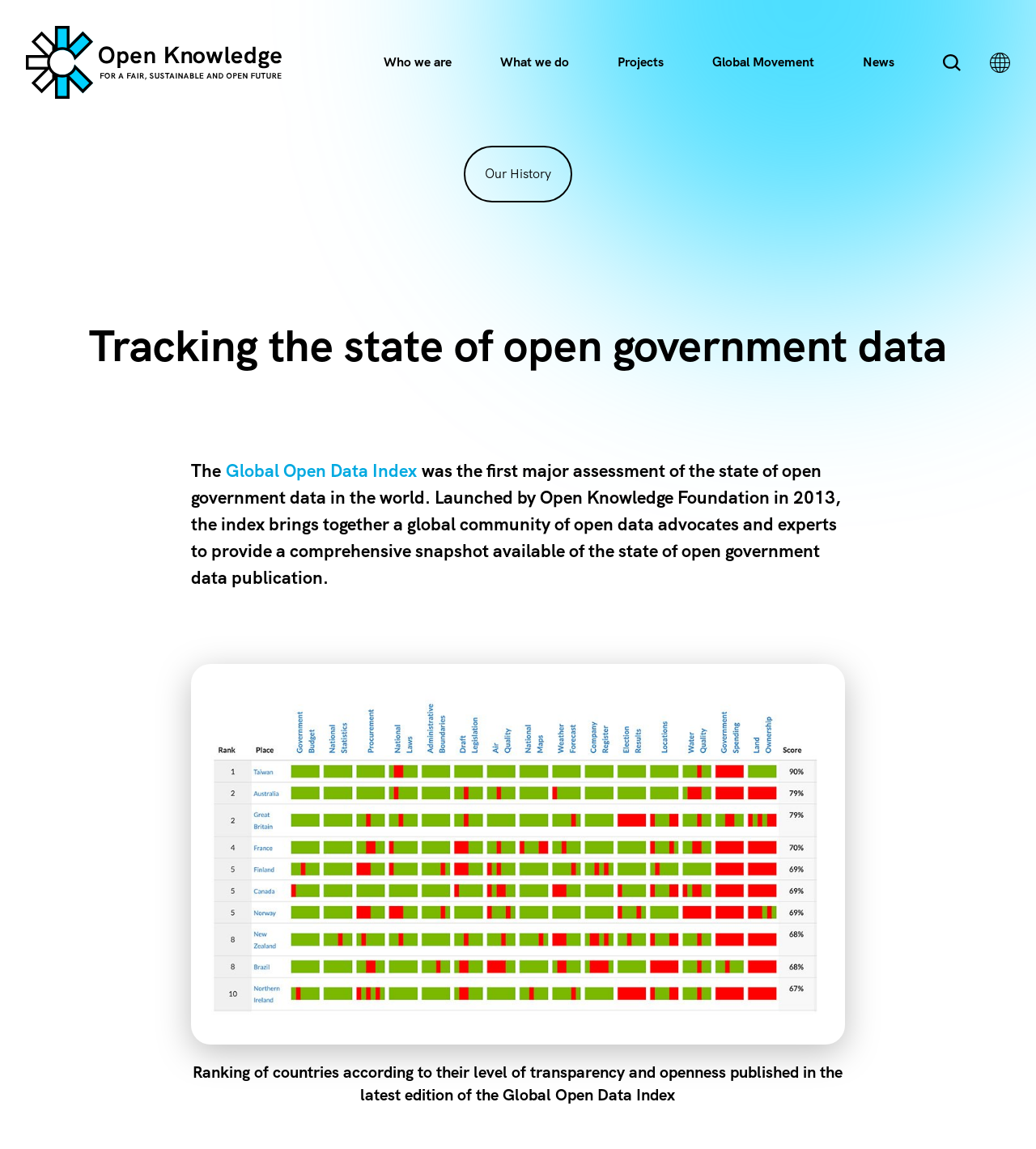Determine the main headline of the webpage and provide its text.

Tracking the state of open government data